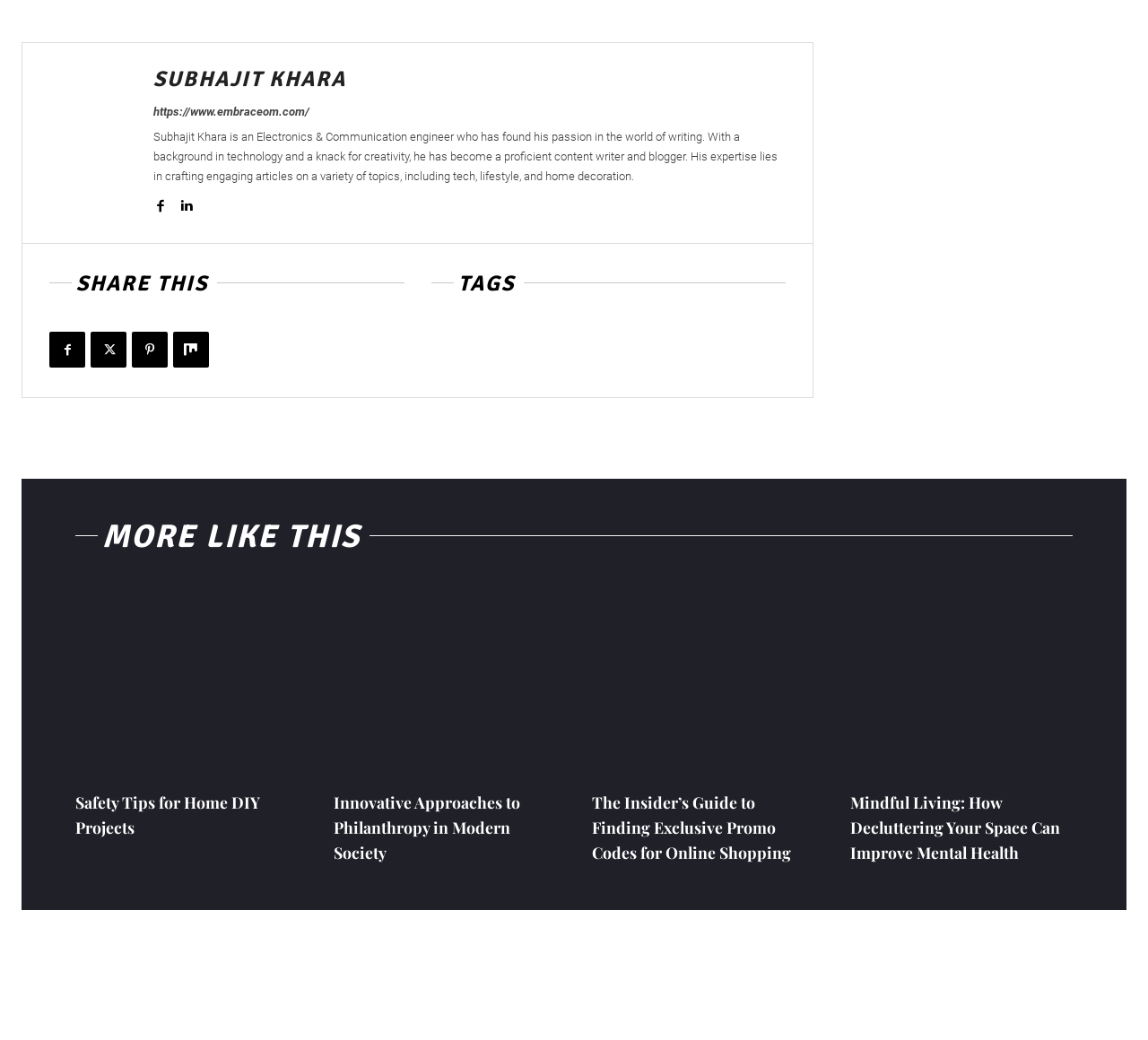How many articles are listed under 'MORE LIKE THIS'?
Craft a detailed and extensive response to the question.

The section 'MORE LIKE THIS' lists four articles, which are 'Safety Tips for Home DIY Projects', 'Innovative Approaches to Philanthropy in Modern Society', 'The Insider’s Guide to Finding Exclusive Promo Codes for Online Shopping', and 'Mindful Living: How Decluttering Your Space Can Improve Mental Health'.